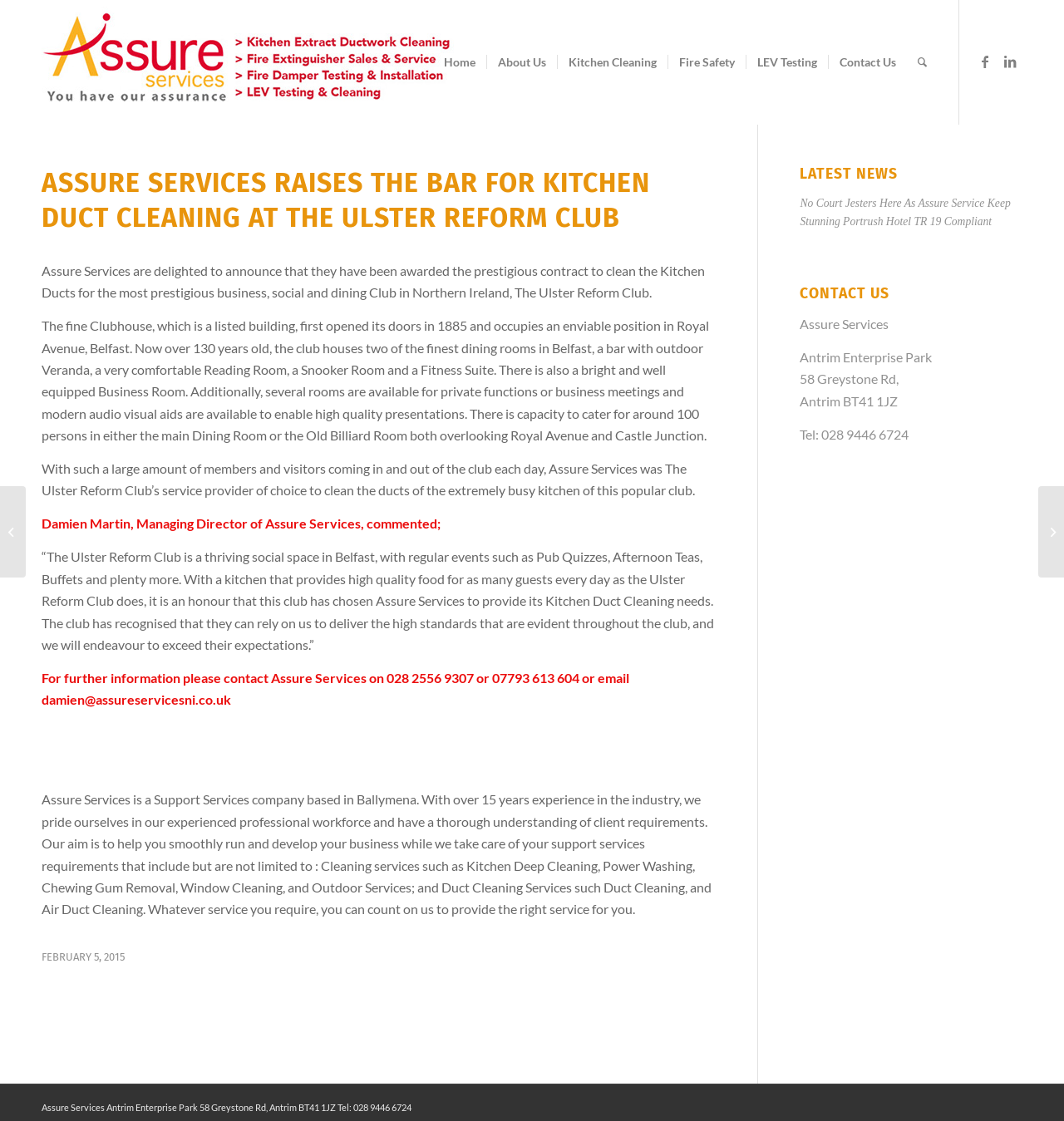Locate the bounding box coordinates of the clickable area needed to fulfill the instruction: "View the Facebook page".

[0.914, 0.044, 0.938, 0.066]